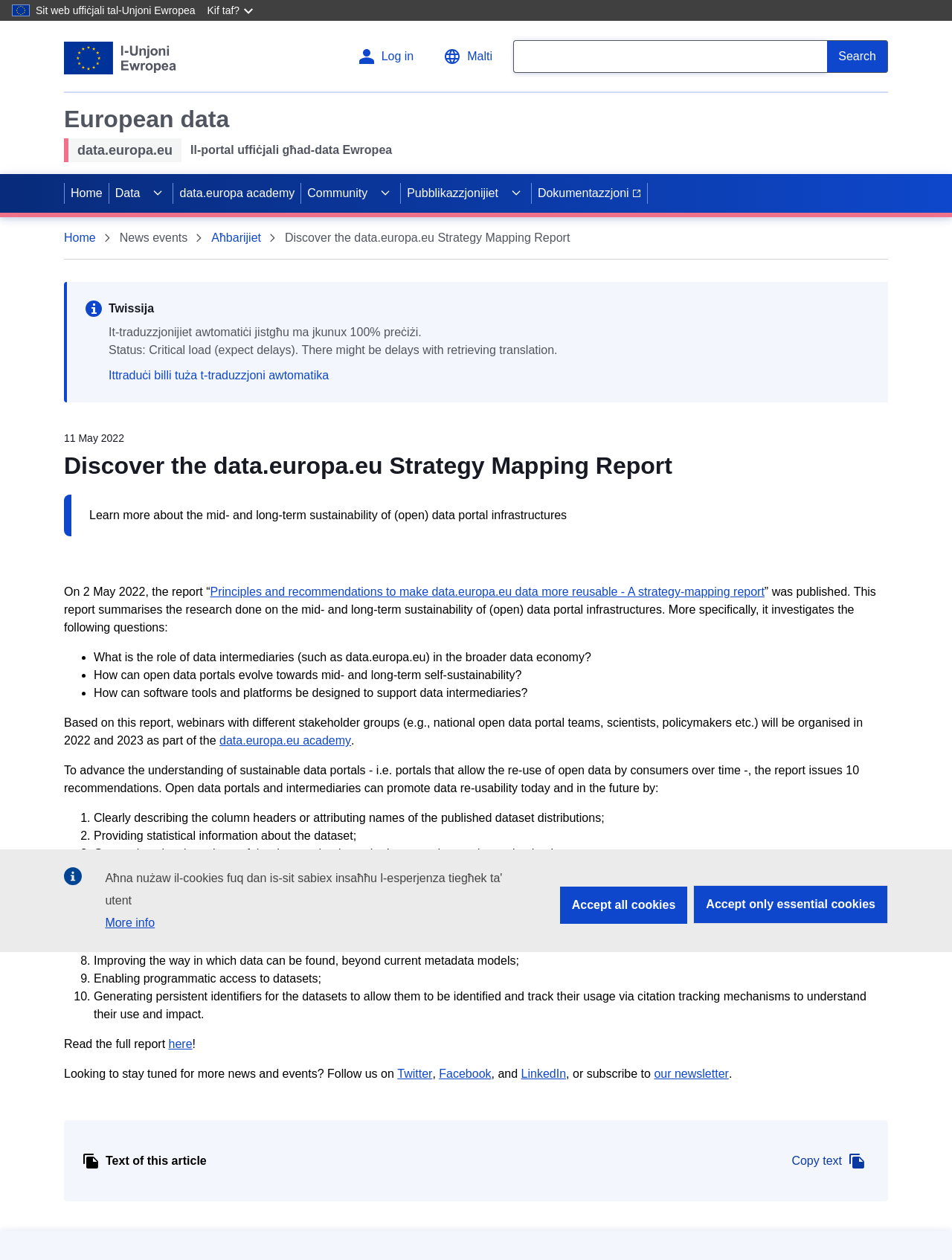Specify the bounding box coordinates of the element's area that should be clicked to execute the given instruction: "Click Back to the Blog". The coordinates should be four float numbers between 0 and 1, i.e., [left, top, right, bottom].

None